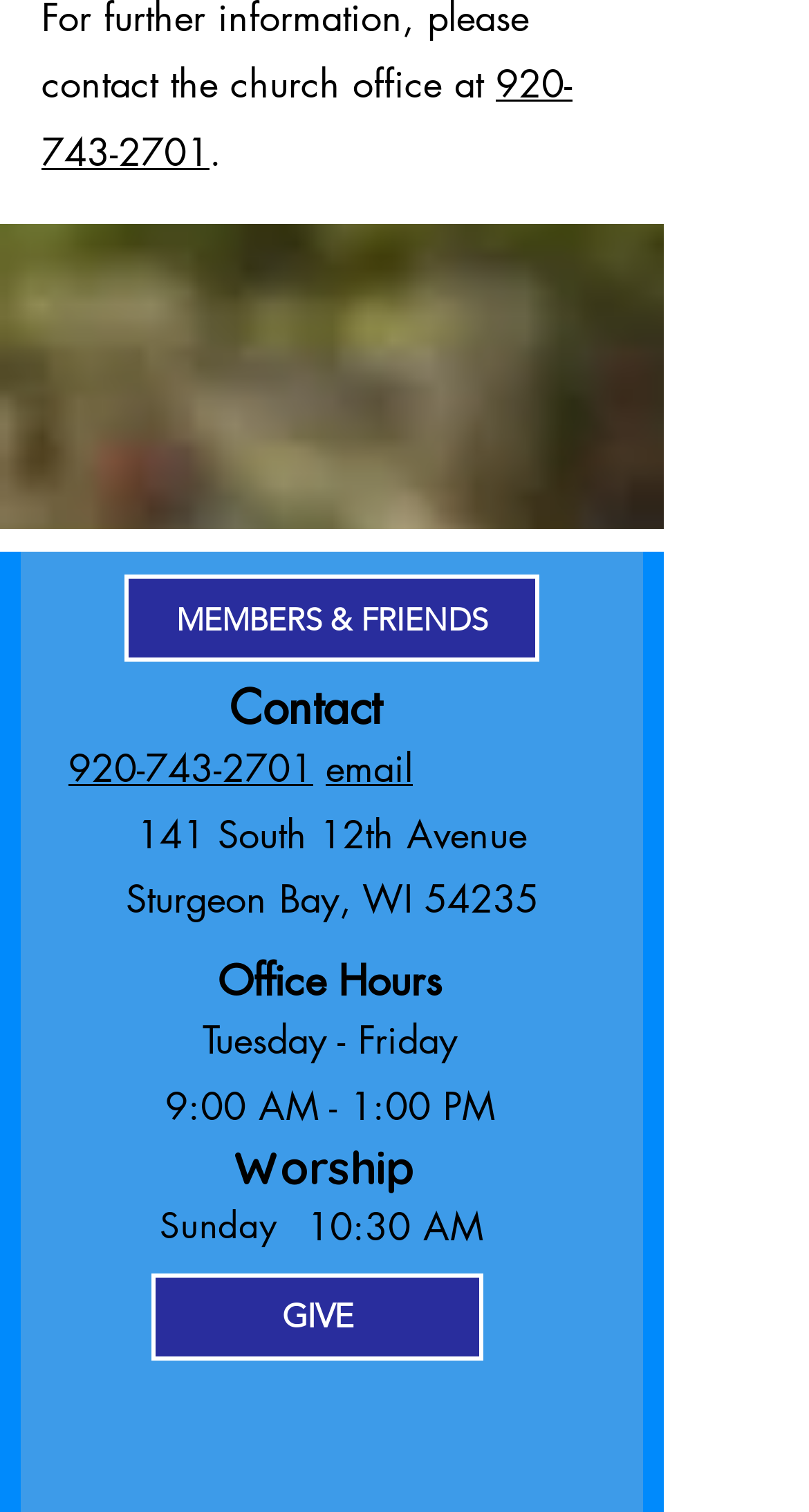What is the phone number on the webpage?
Using the details shown in the screenshot, provide a comprehensive answer to the question.

I found the phone number by looking at the link elements with OCR text '920-743-2701' at coordinates [0.051, 0.039, 0.708, 0.116] and [0.085, 0.491, 0.387, 0.524].